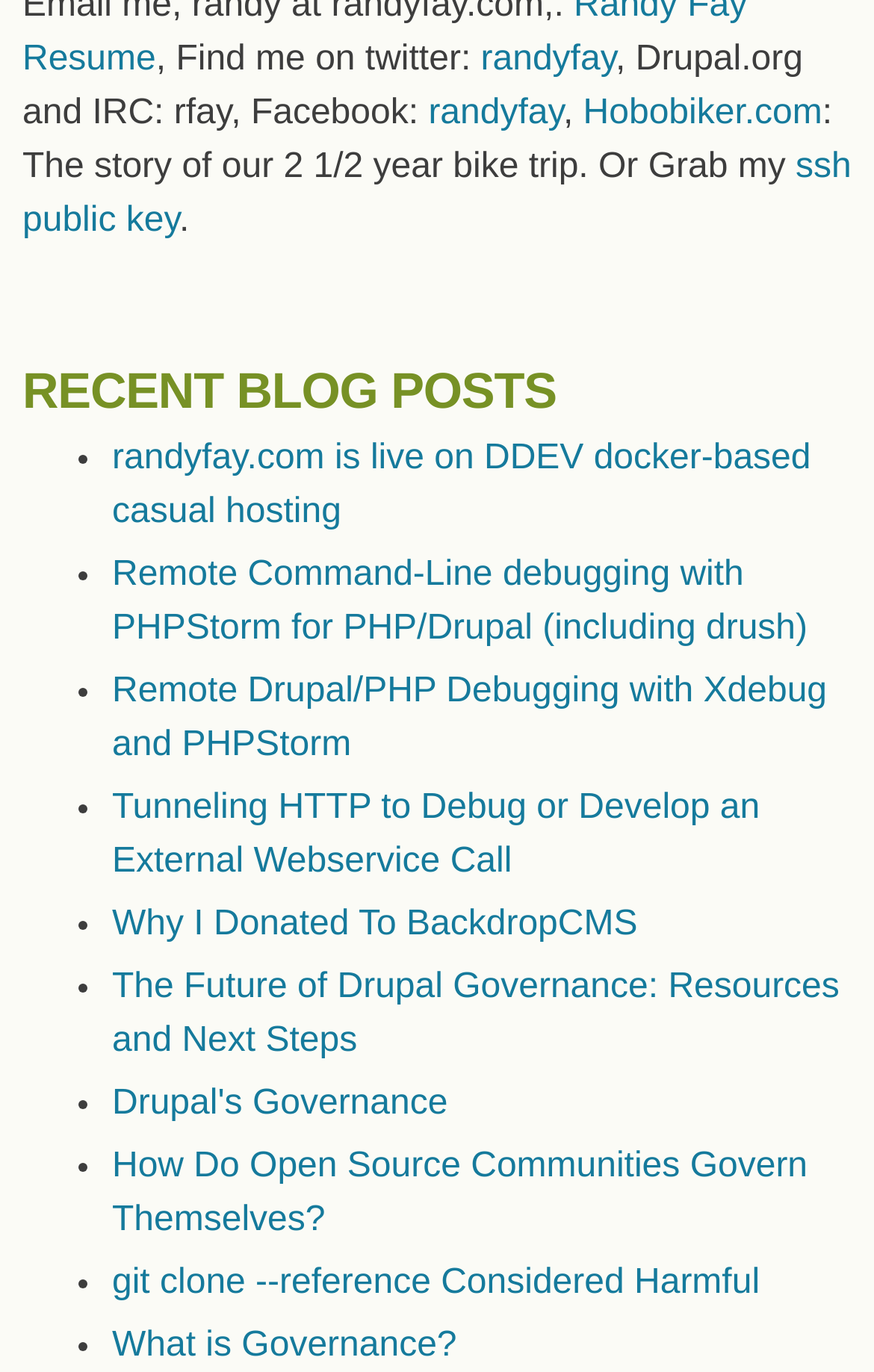Determine the bounding box coordinates of the clickable region to carry out the instruction: "Visit the author's Drupal profile".

[0.49, 0.069, 0.644, 0.097]